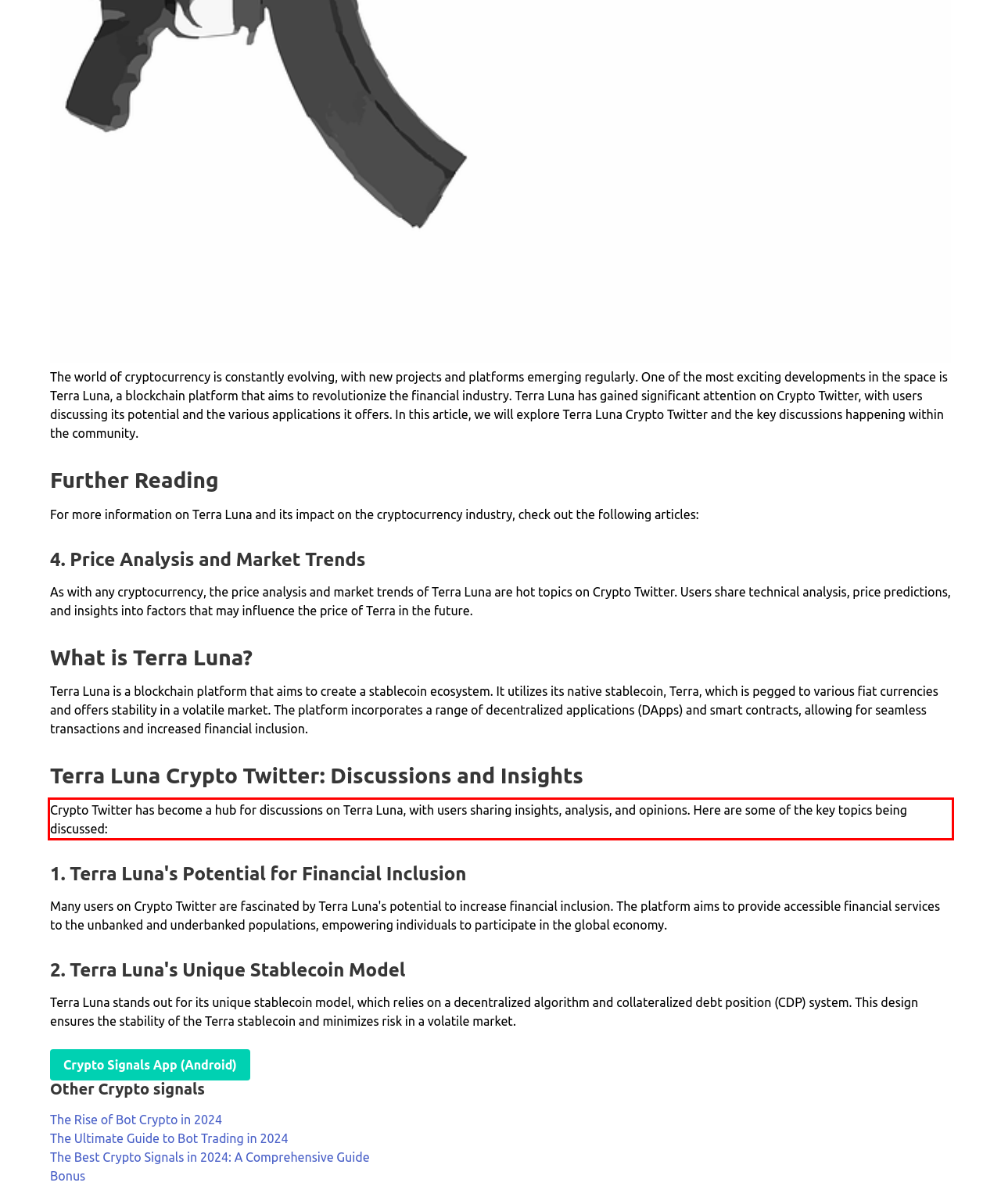Using the provided screenshot of a webpage, recognize and generate the text found within the red rectangle bounding box.

Crypto Twitter has become a hub for discussions on Terra Luna, with users sharing insights, analysis, and opinions. Here are some of the key topics being discussed: